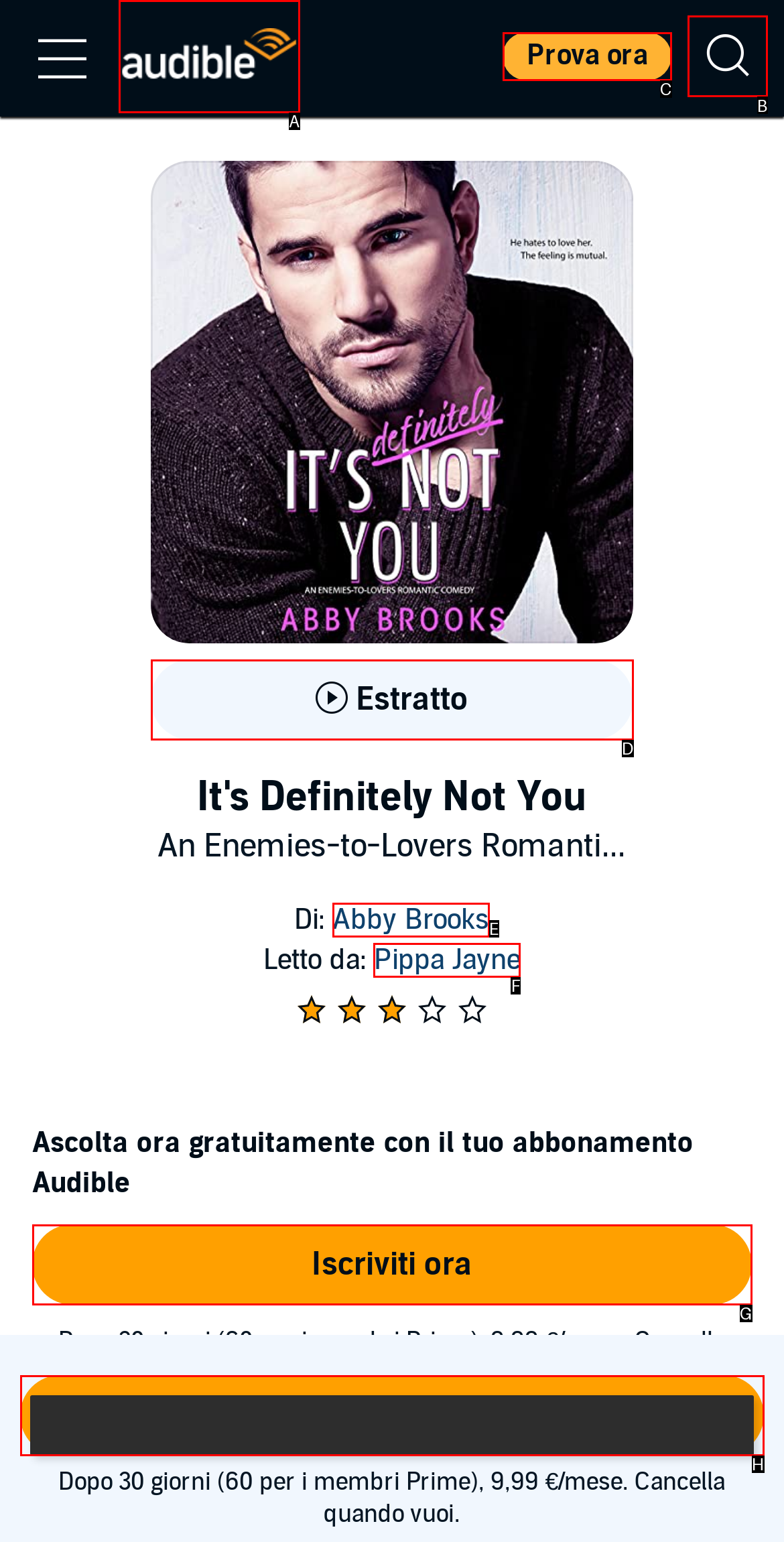Pick the option that should be clicked to perform the following task: Search for something
Answer with the letter of the selected option from the available choices.

B